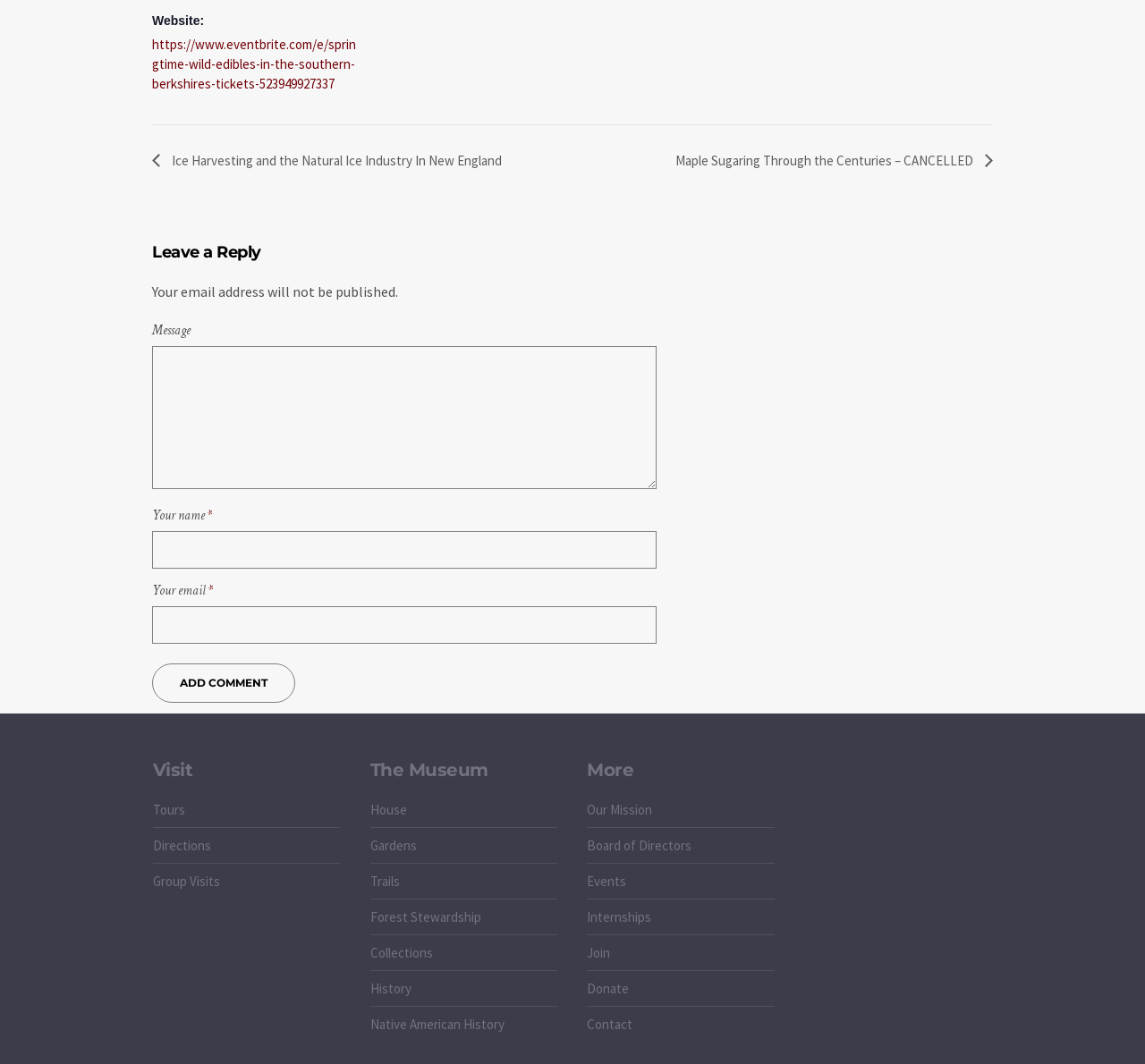What is the event mentioned in the link?
Look at the image and construct a detailed response to the question.

I found a link on the webpage with the text 'https://www.eventbrite.com/e/springtime-wild-edibles-in-the-southern-berkshires-tickets-523949927337'. By analyzing the link, I determined that the event mentioned is 'Springtime Wild Edibles'.